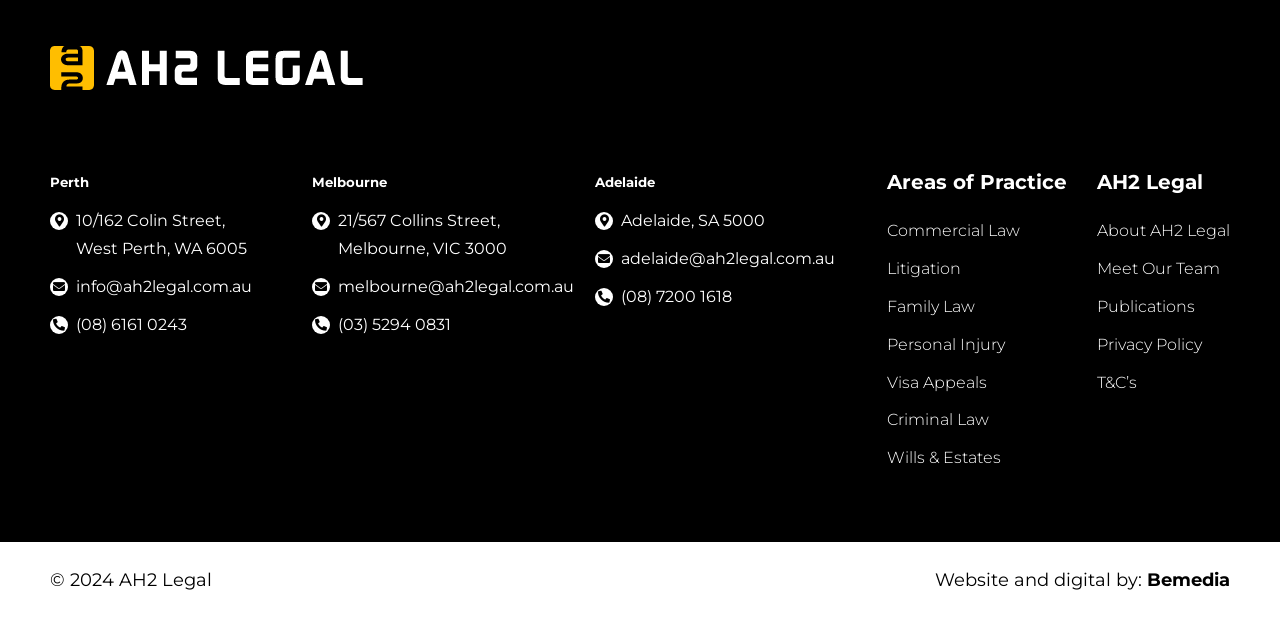What areas of practice does AH2 Legal offer?
Can you provide a detailed and comprehensive answer to the question?

I found the areas of practice by looking at the links under the 'Areas of Practice' heading, which lists various areas of law that AH2 Legal offers.